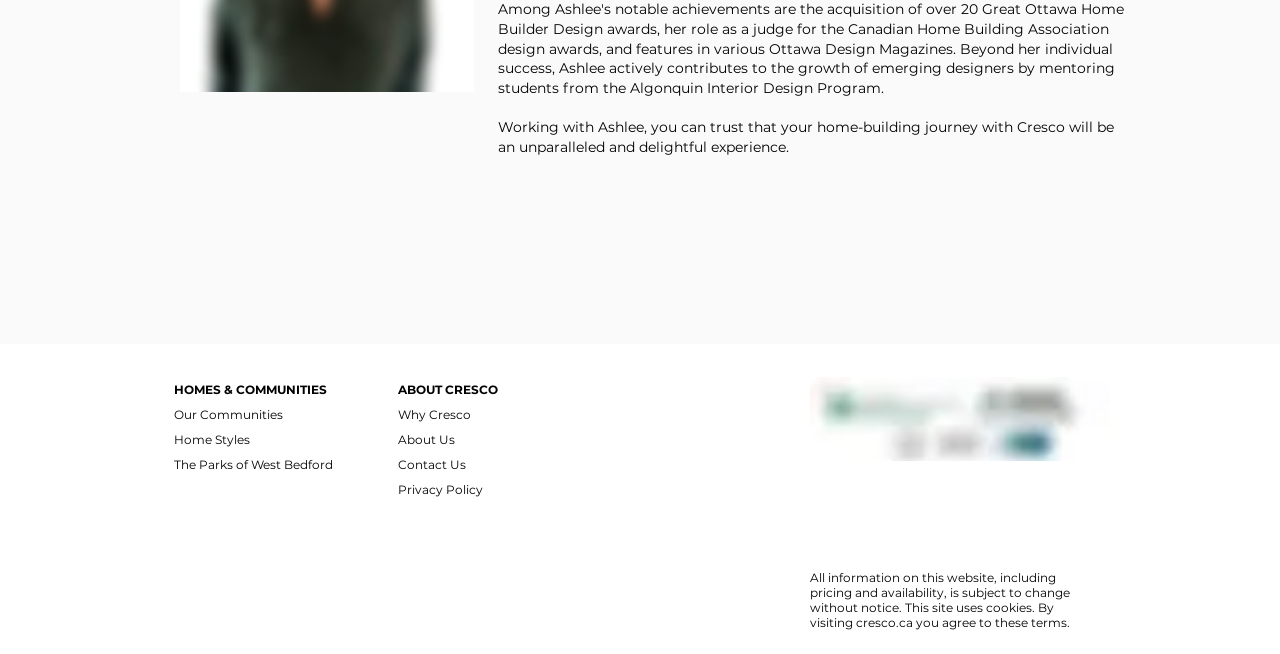Given the element description Home Styles, identify the bounding box coordinates for the UI element on the webpage screenshot. The format should be (top-left x, top-left y, bottom-right x, bottom-right y), with values between 0 and 1.

[0.136, 0.656, 0.195, 0.685]